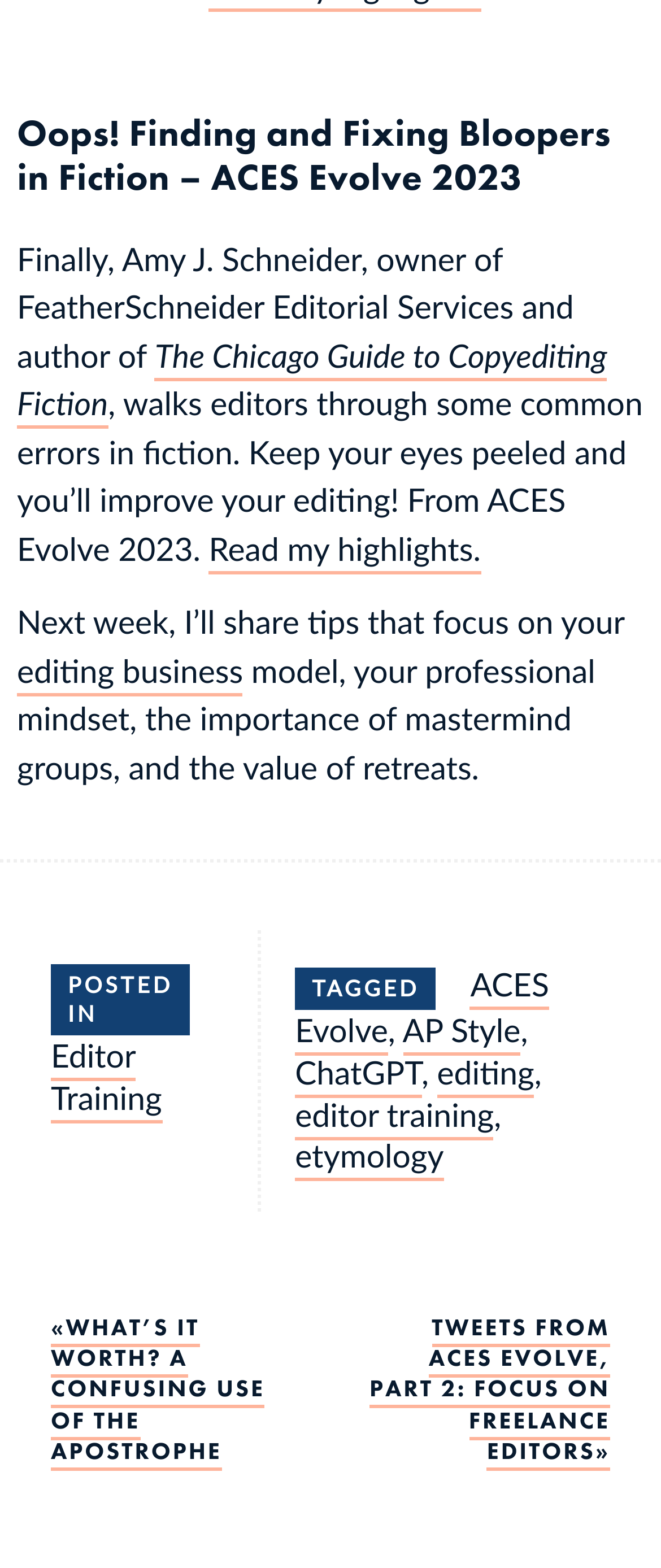What is the name of the guide mentioned in the article?
With the help of the image, please provide a detailed response to the question.

The guide is mentioned in the second paragraph, where it says 'Amy J. Schneider, owner of FeatherSchneider Editorial Services and author of The Chicago Guide to Copyediting Fiction...'.